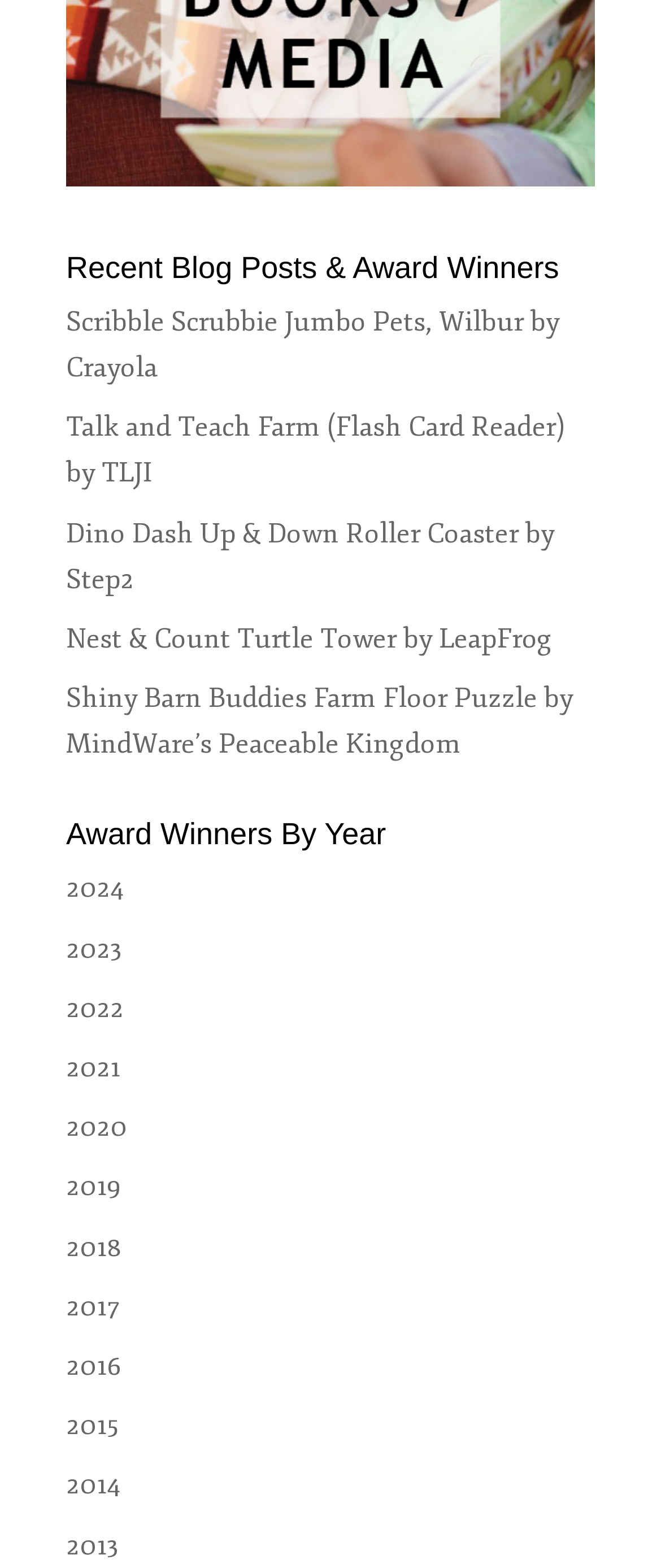Provide a one-word or short-phrase answer to the question:
What is the position of the 'Award Winners By Year' heading?

Below the blog posts